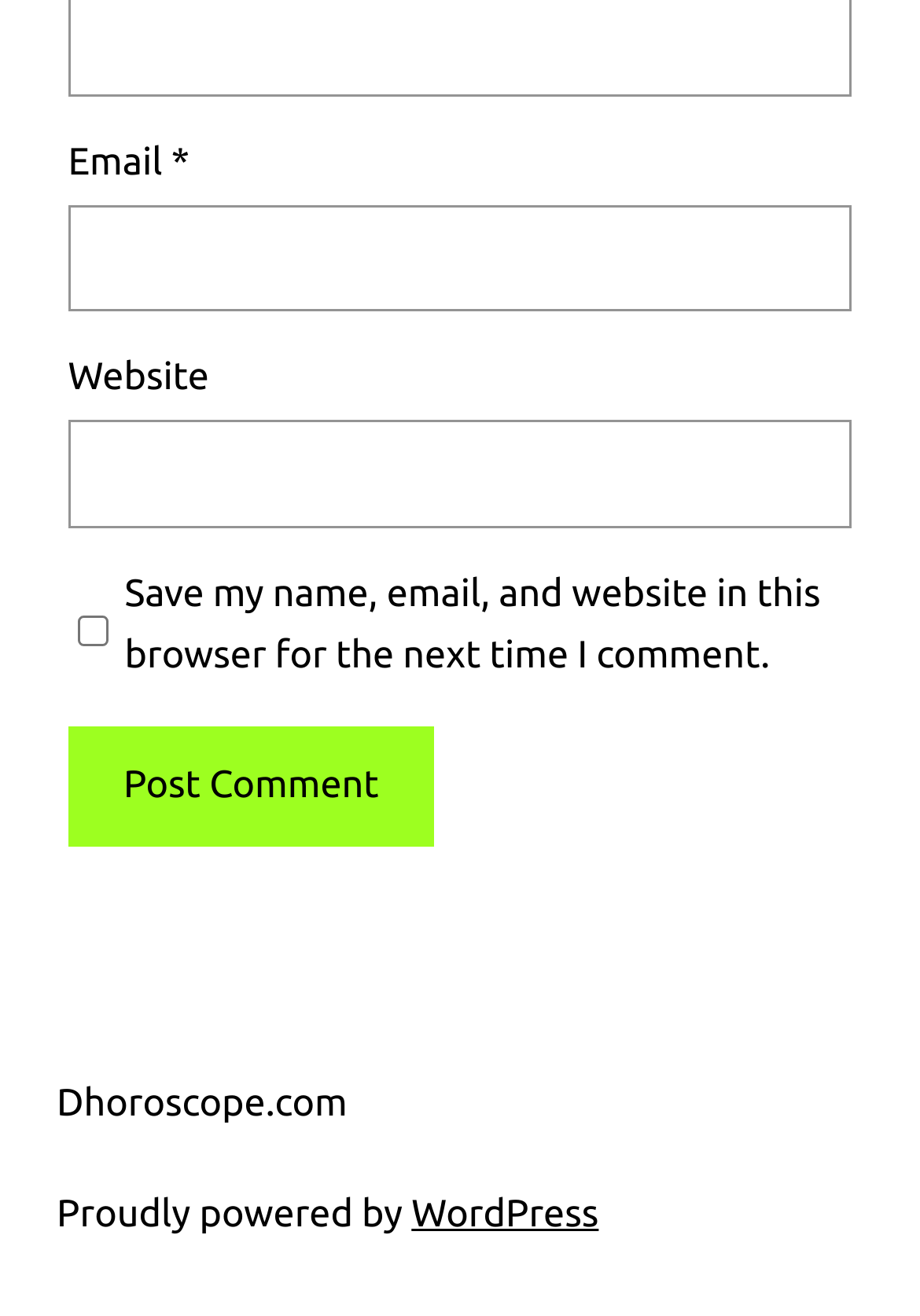What is the label of the first text box?
Based on the screenshot, respond with a single word or phrase.

Email